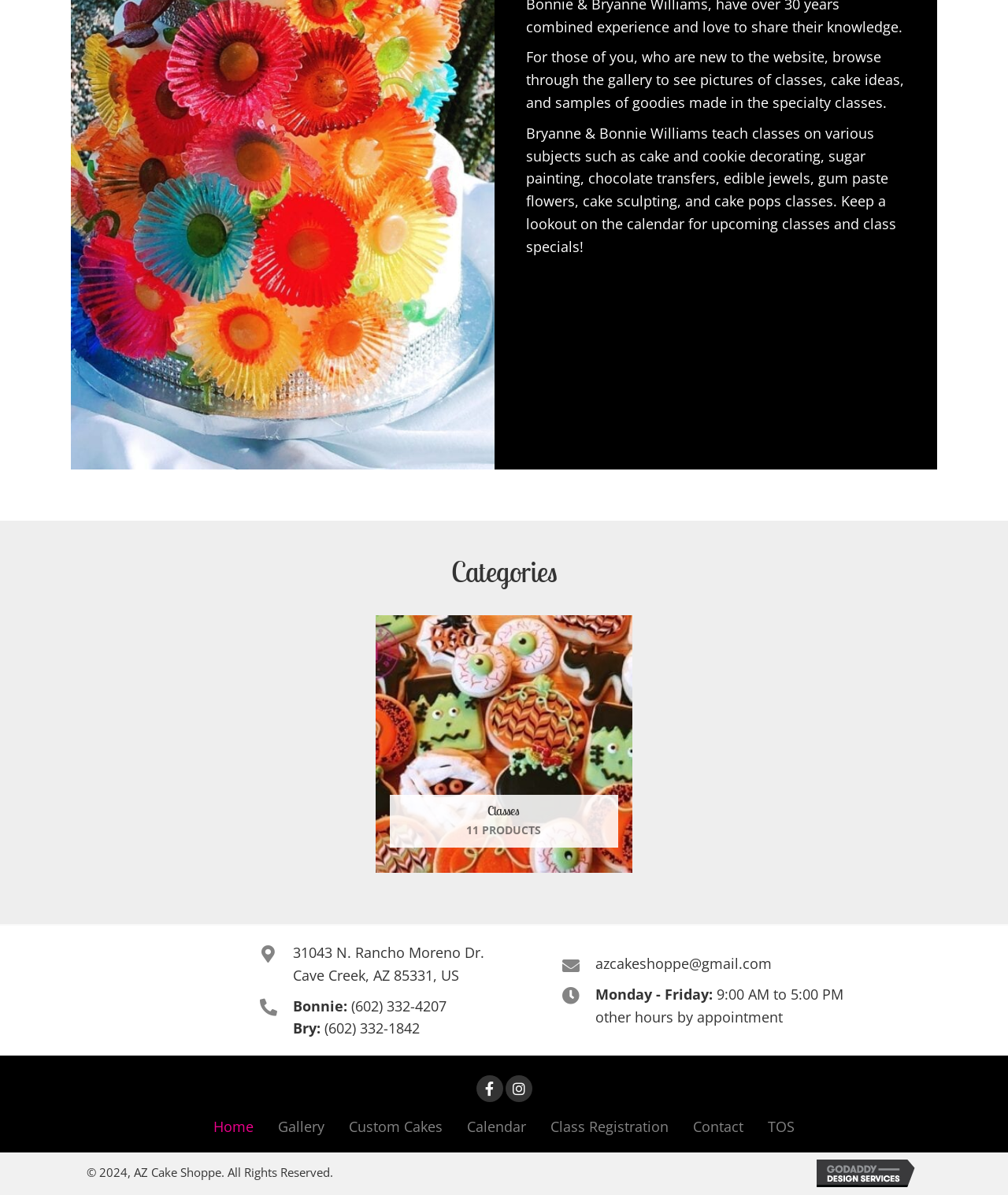Respond to the following query with just one word or a short phrase: 
What is the phone number of Bonnie?

(602) 332-4207